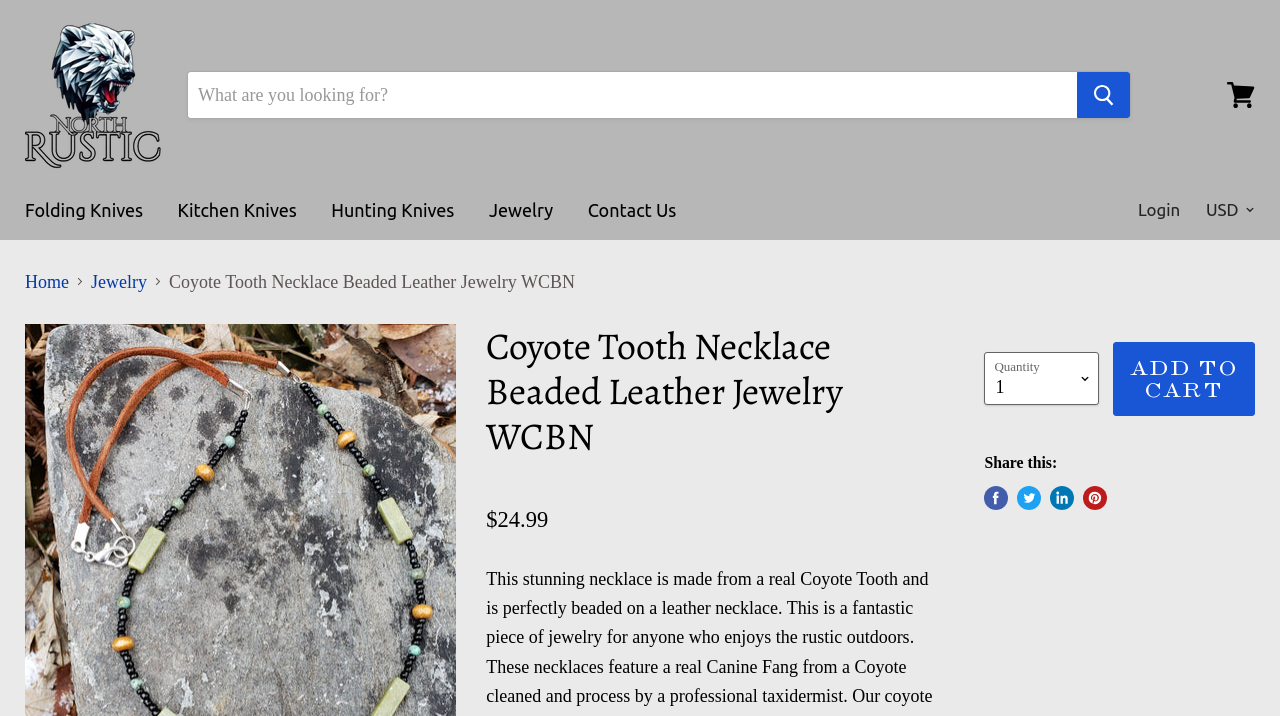Pinpoint the bounding box coordinates of the element you need to click to execute the following instruction: "View cart". The bounding box should be represented by four float numbers between 0 and 1, in the format [left, top, right, bottom].

[0.951, 0.101, 0.988, 0.165]